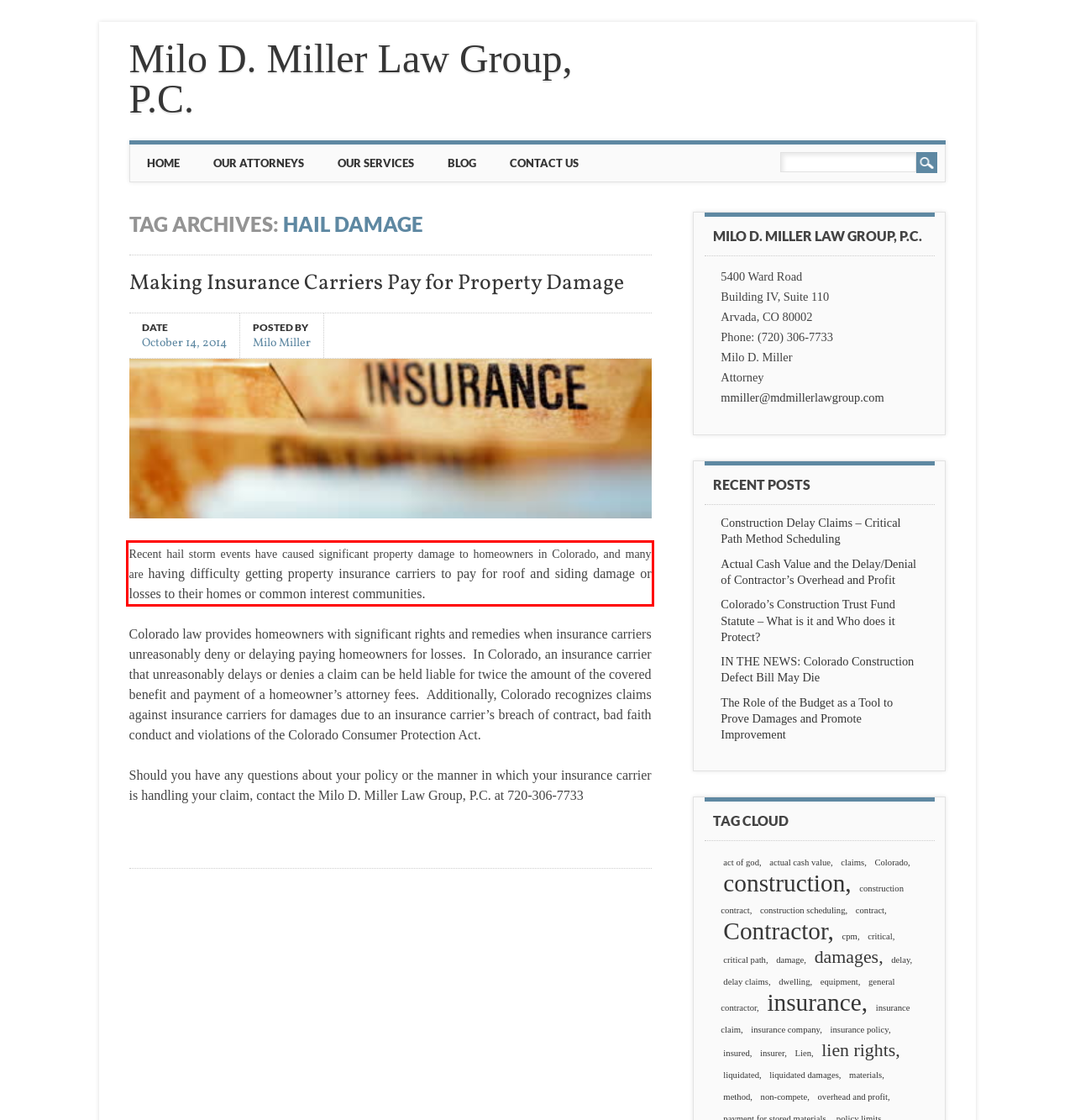Given the screenshot of a webpage, identify the red rectangle bounding box and recognize the text content inside it, generating the extracted text.

Recent hail storm events have caused significant property damage to homeowners in Colorado, and many are having difficulty getting property insurance carriers to pay for roof and siding damage or losses to their homes or common interest communities.